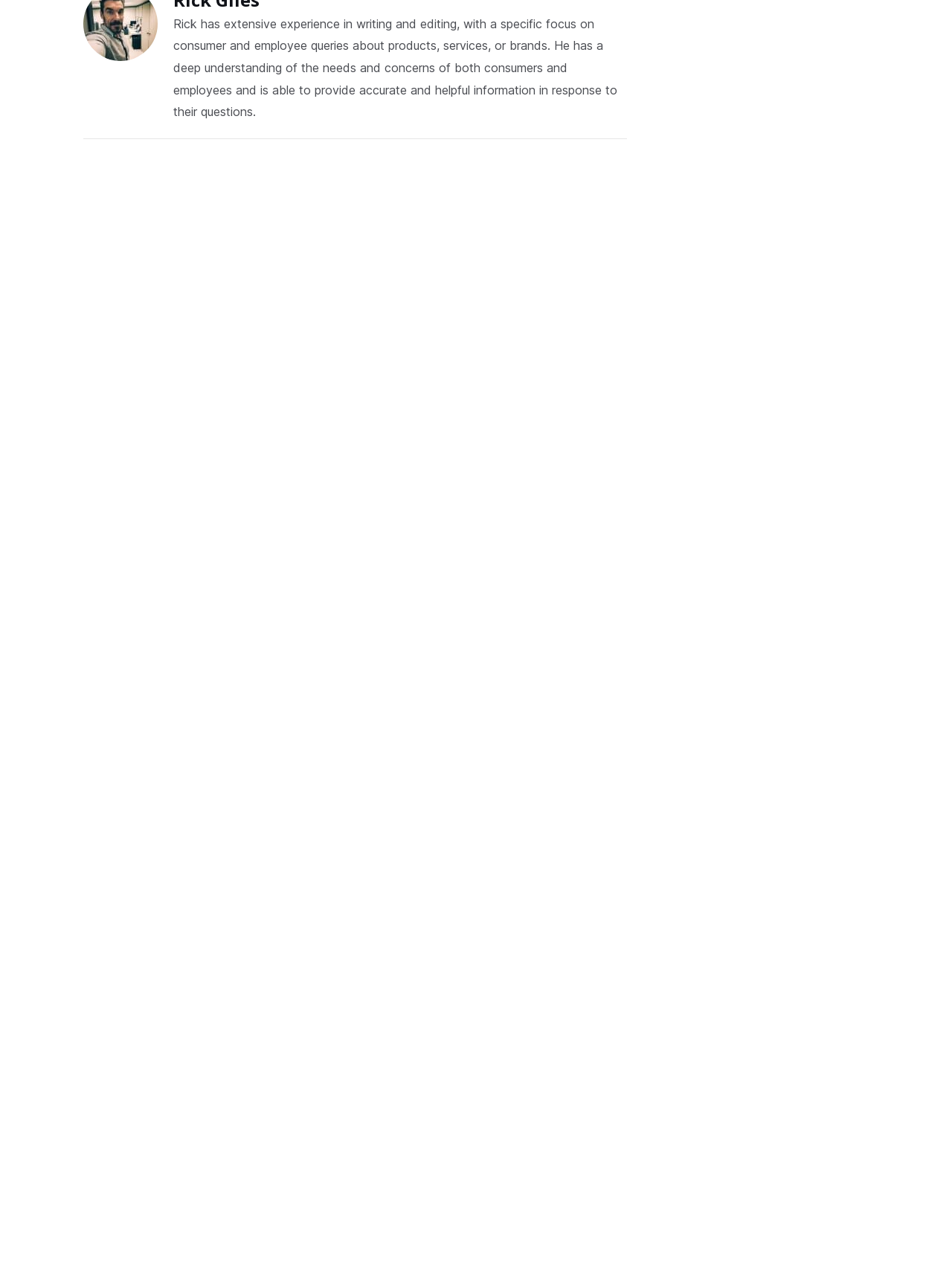How many categories are listed?
Kindly offer a comprehensive and detailed response to the question.

The number of categories can be determined by counting the link elements within the navigation element with the heading 'Categories'. There are 5 links listed: Delivery, Dollar Stores, E-Commerce, Food, and Payment Services.